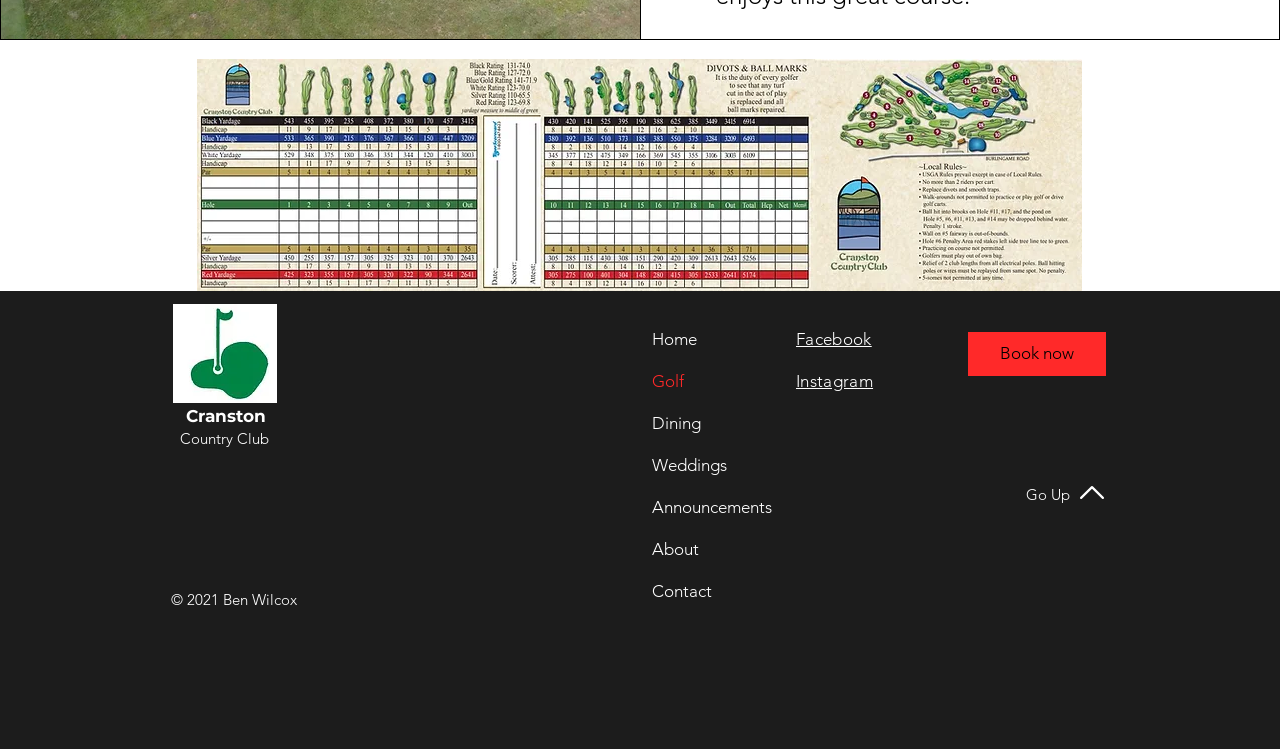How many navigation menu items are there?
Using the image as a reference, give a one-word or short phrase answer.

7